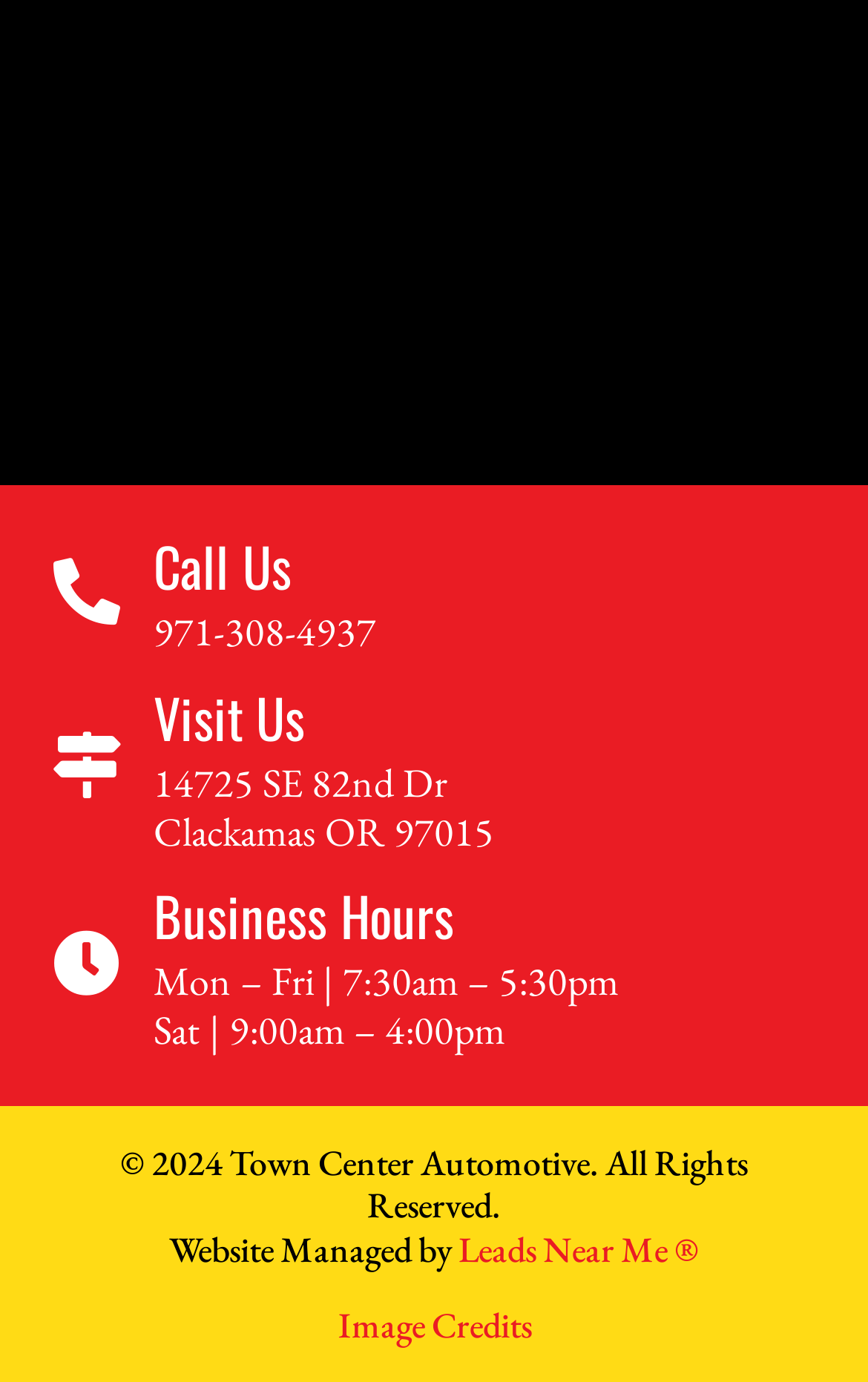Examine the image carefully and respond to the question with a detailed answer: 
What is the phone number to call?

I found the phone number by looking at the 'Call Us' section, where it is listed as '971-308-4937'.